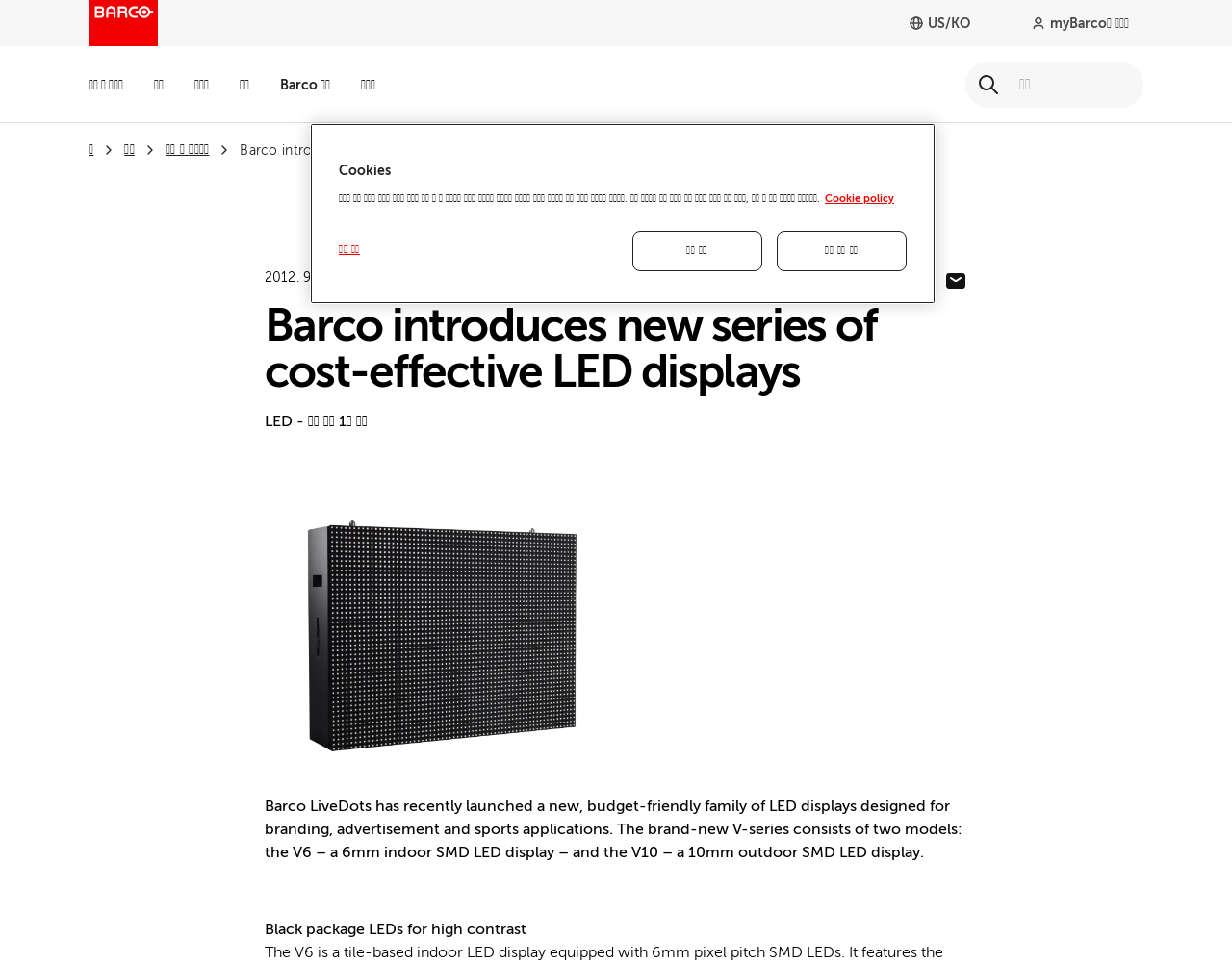Answer the question in one word or a short phrase:
What is the purpose of the V-series LED displays?

Branding, advertisement, and sports